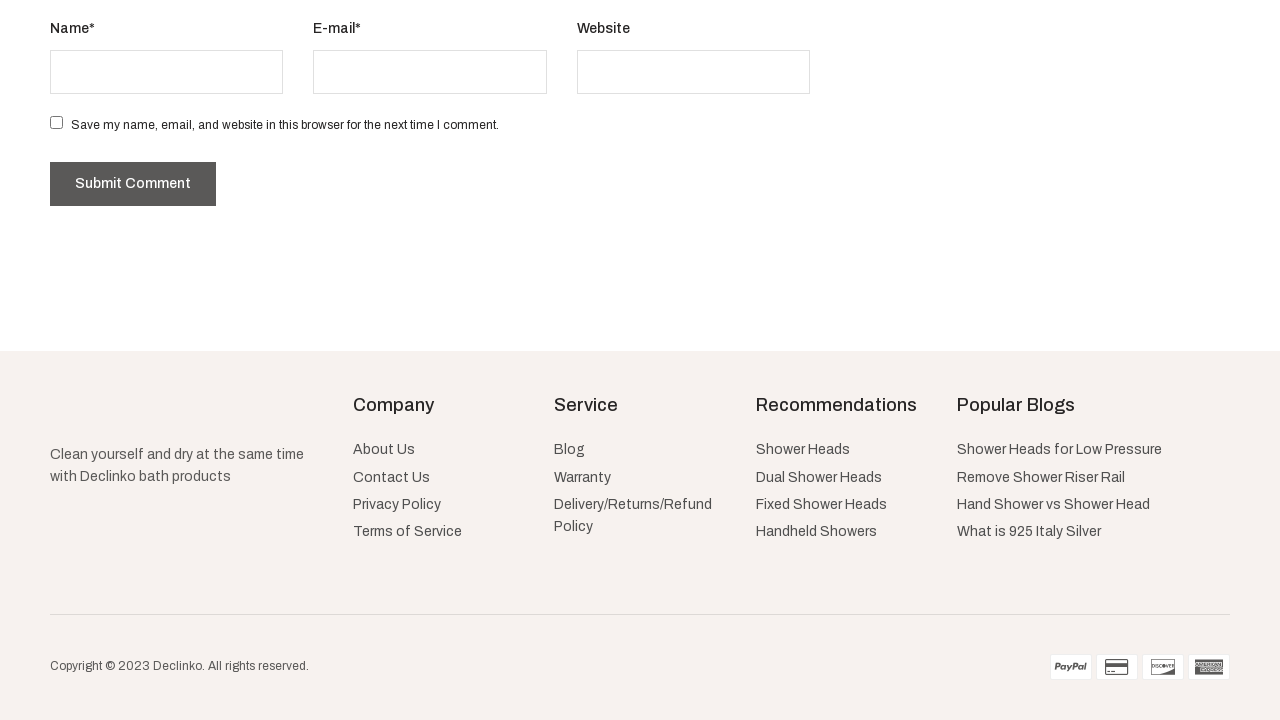Please mark the bounding box coordinates of the area that should be clicked to carry out the instruction: "Click the 'Log in' button".

None